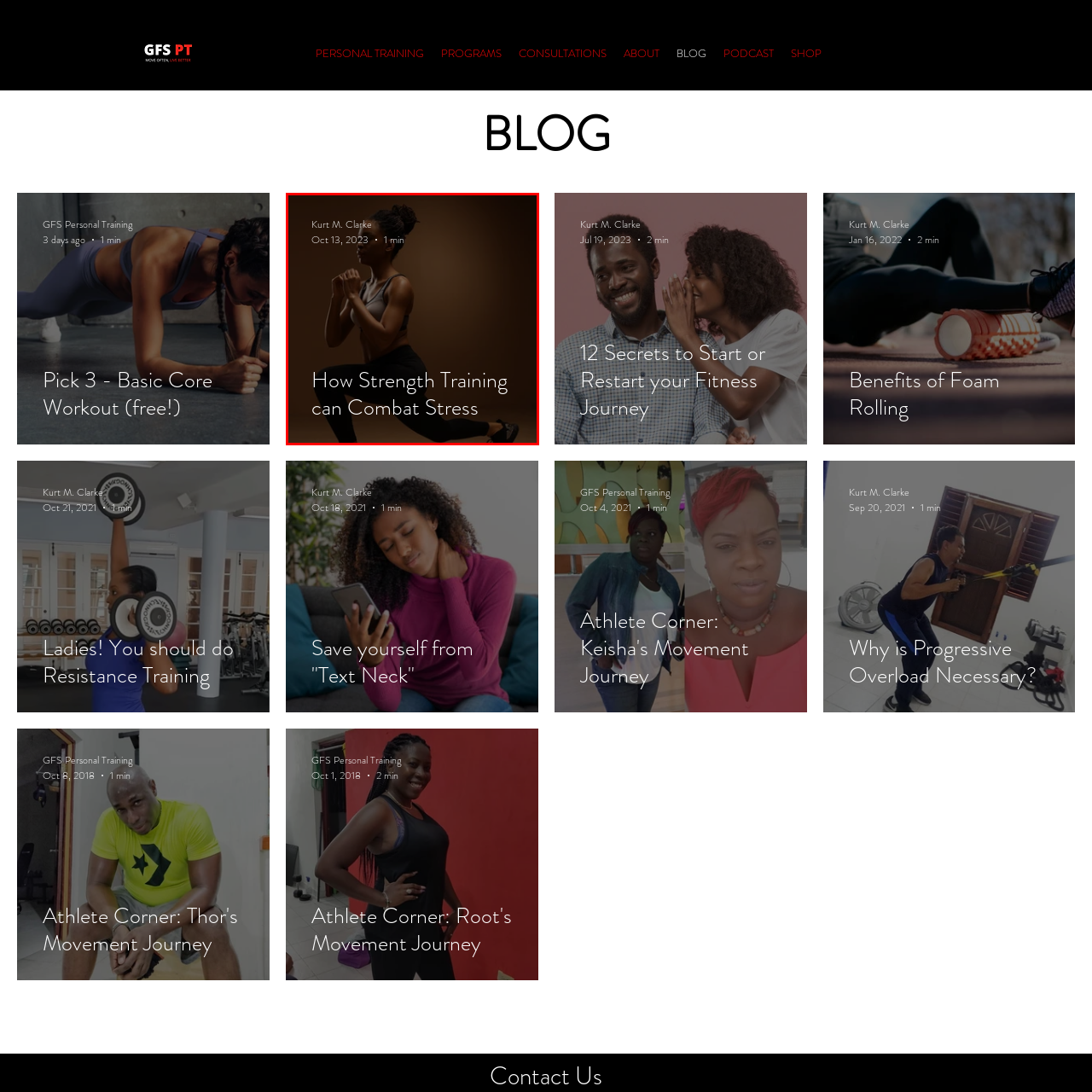Focus your attention on the image enclosed by the red boundary and provide a thorough answer to the question that follows, based on the image details: When was the post dated?

The post is dated October 13, 2023, which indicates when the article was published or last updated, providing context for the relevance and timeliness of the information presented.